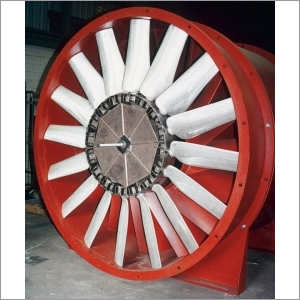What is the purpose of the fan's blades?
Deliver a detailed and extensive answer to the question.

According to the caption, the blades are 'angled to facilitate optimal air movement', suggesting that their purpose is to facilitate air movement.